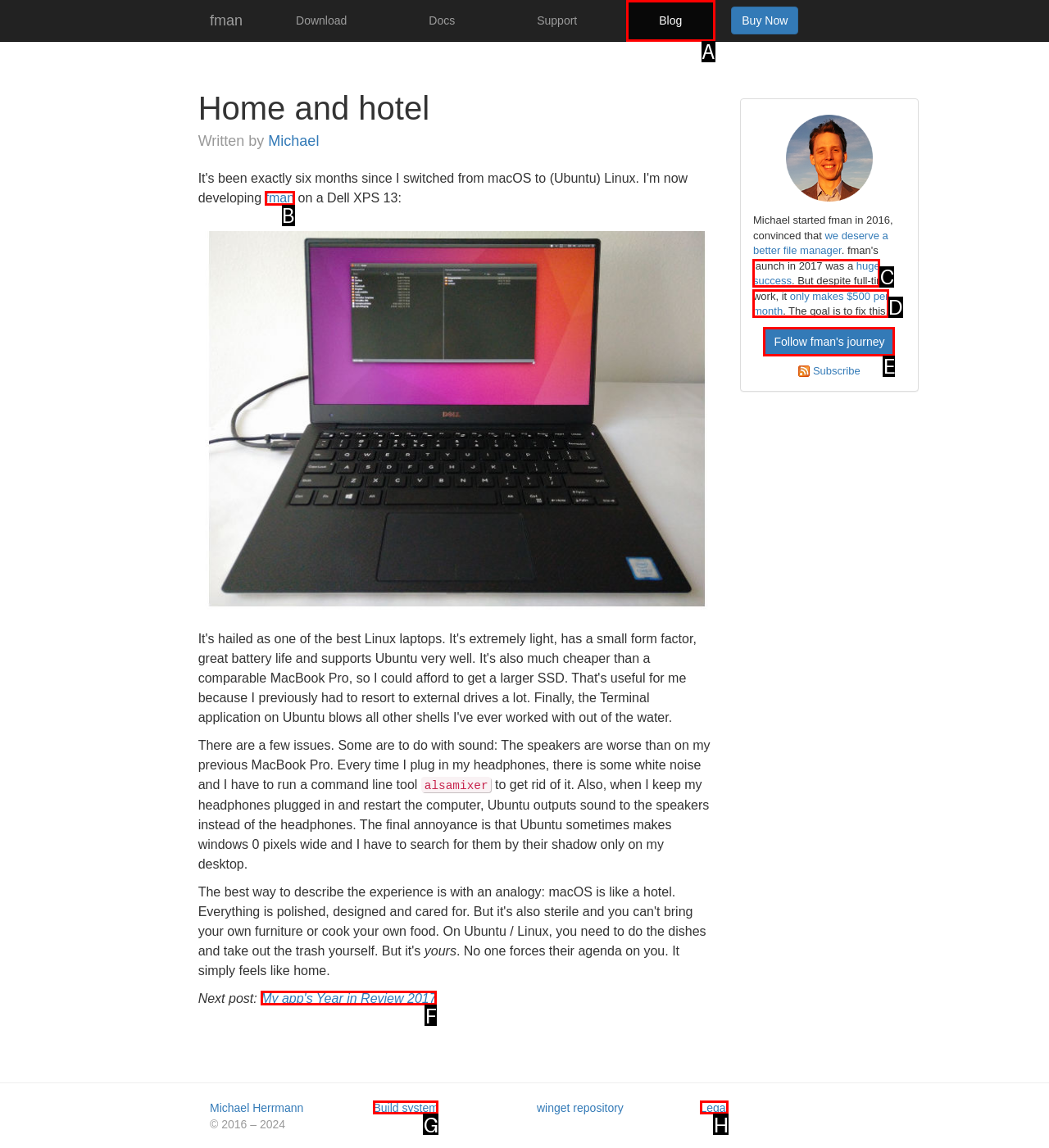Tell me which option I should click to complete the following task: Follow fman's journey Answer with the option's letter from the given choices directly.

E